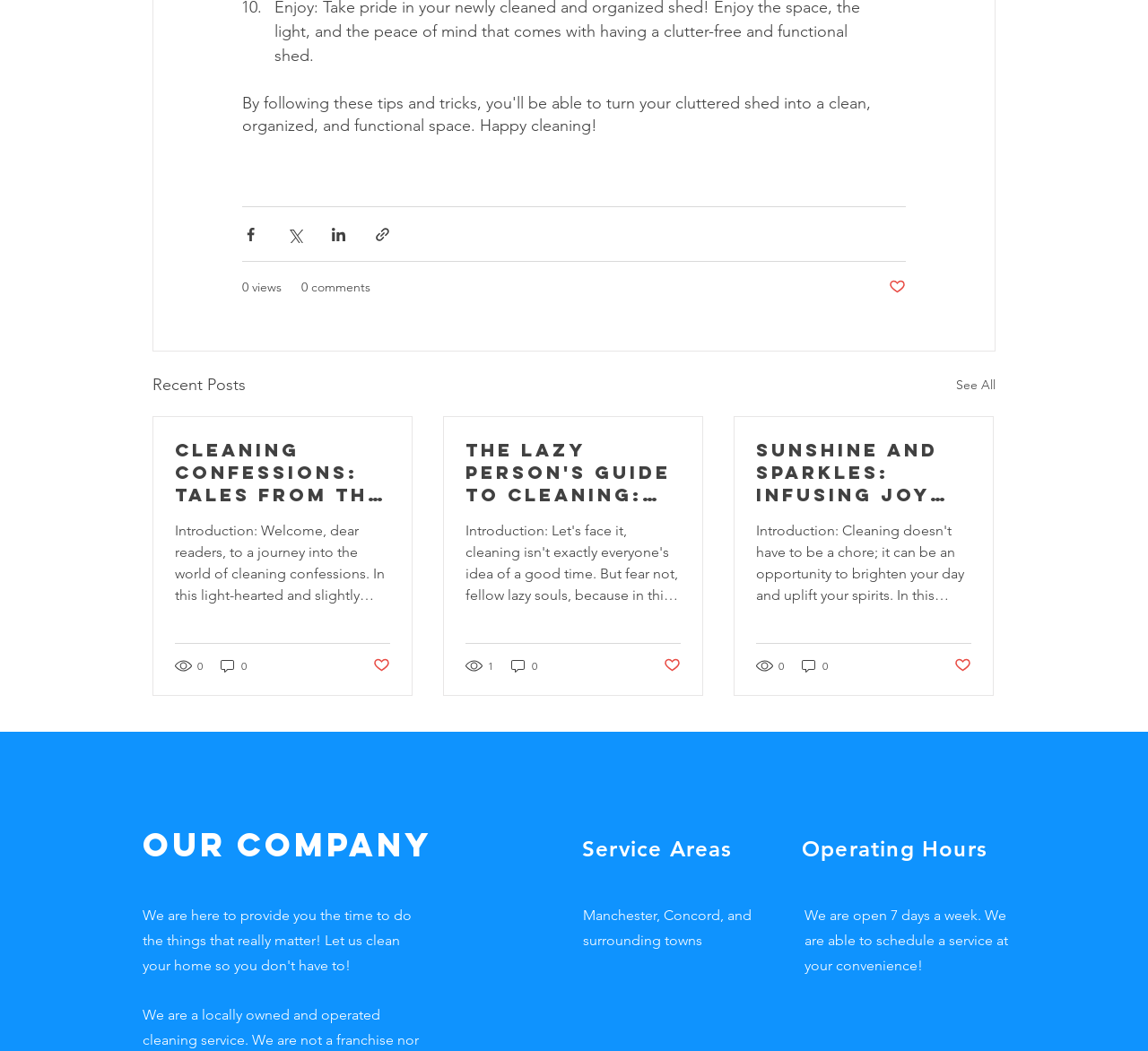Answer the following query with a single word or phrase:
What is the service area of the company?

Manchester, Concord, and surrounding towns